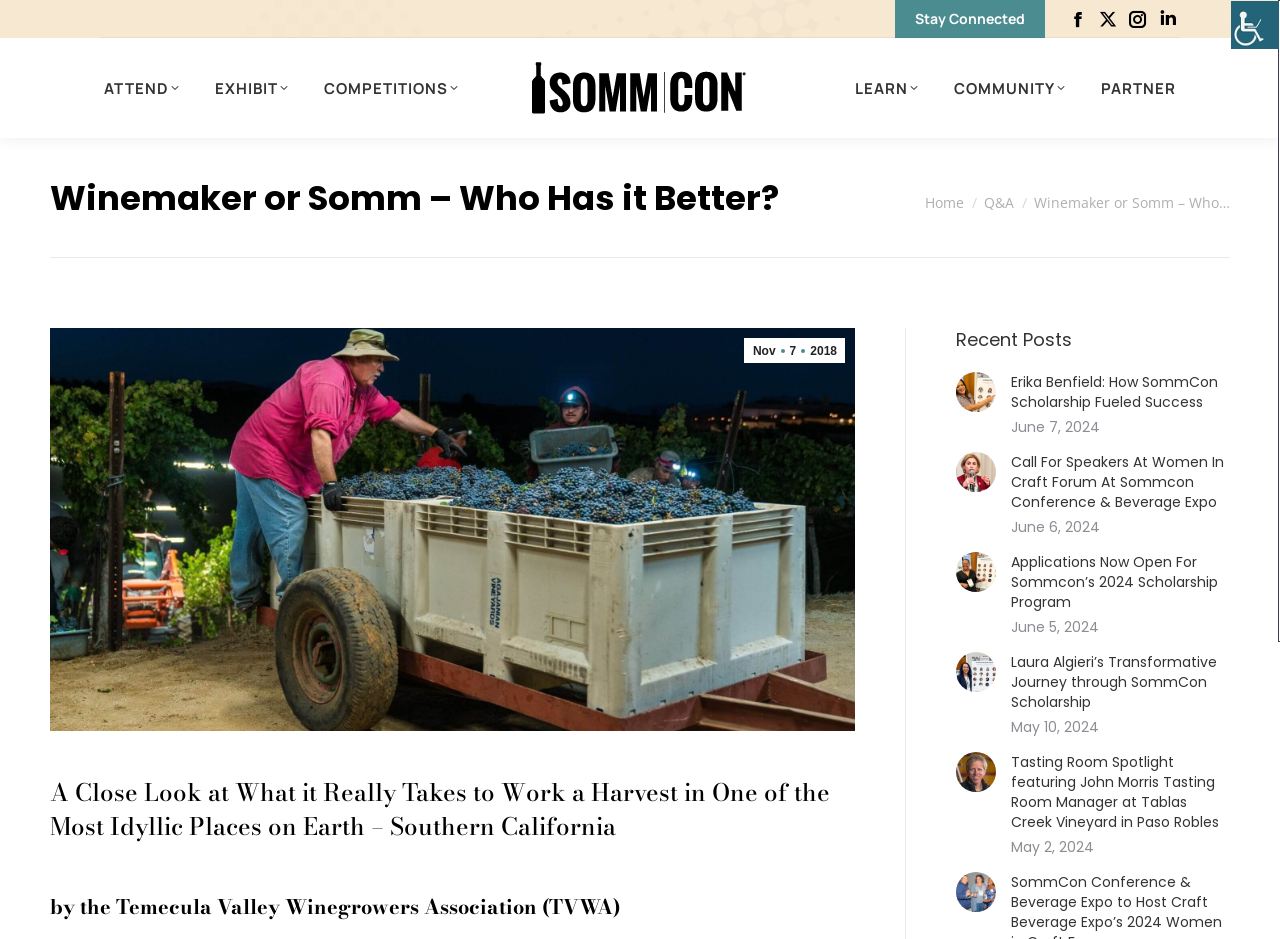Answer the question in a single word or phrase:
What is the name of the conference?

SommCon